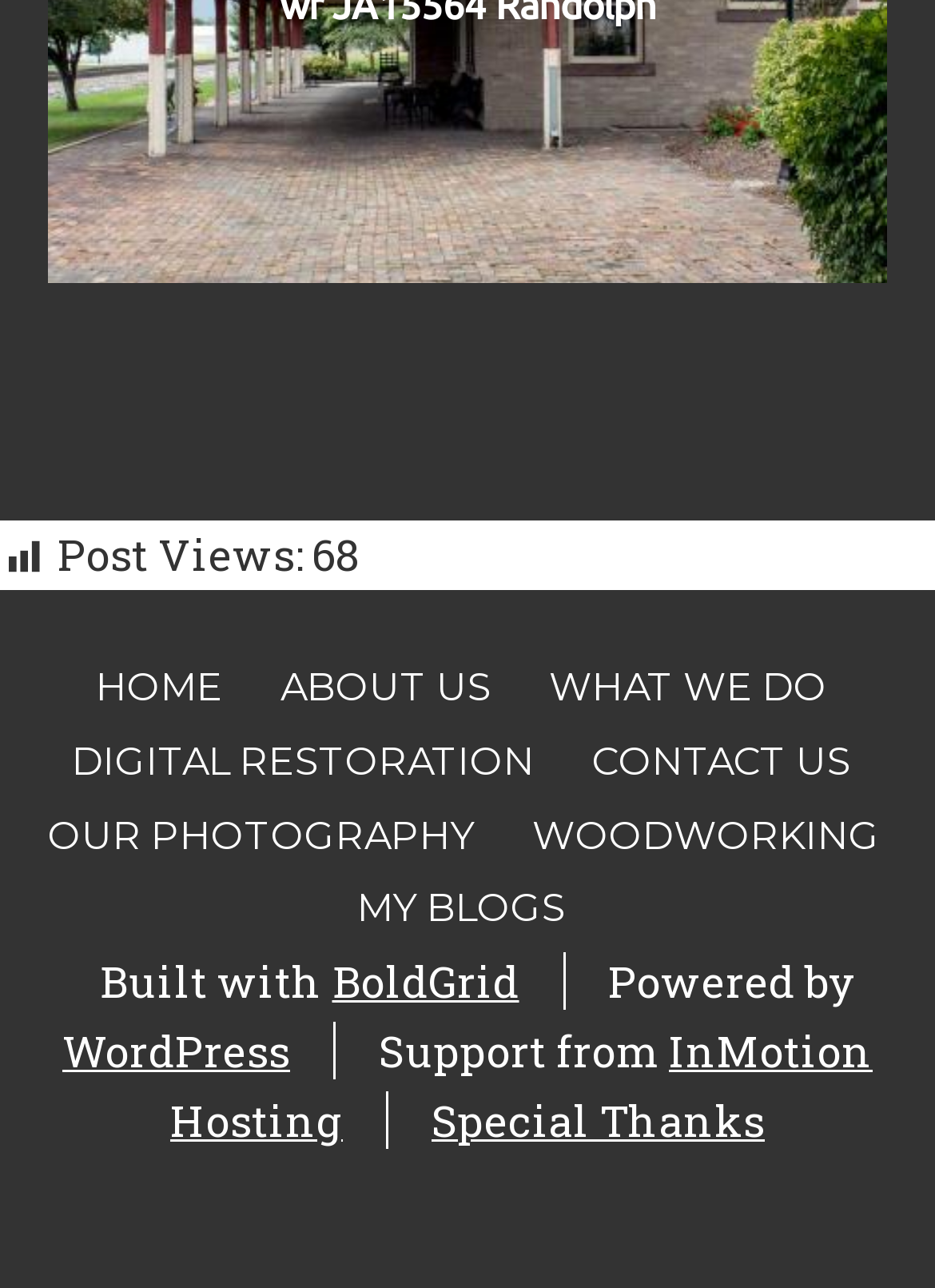Find the bounding box coordinates for the HTML element described in this sentence: "BoldGrid". Provide the coordinates as four float numbers between 0 and 1, in the format [left, top, right, bottom].

[0.355, 0.74, 0.555, 0.785]